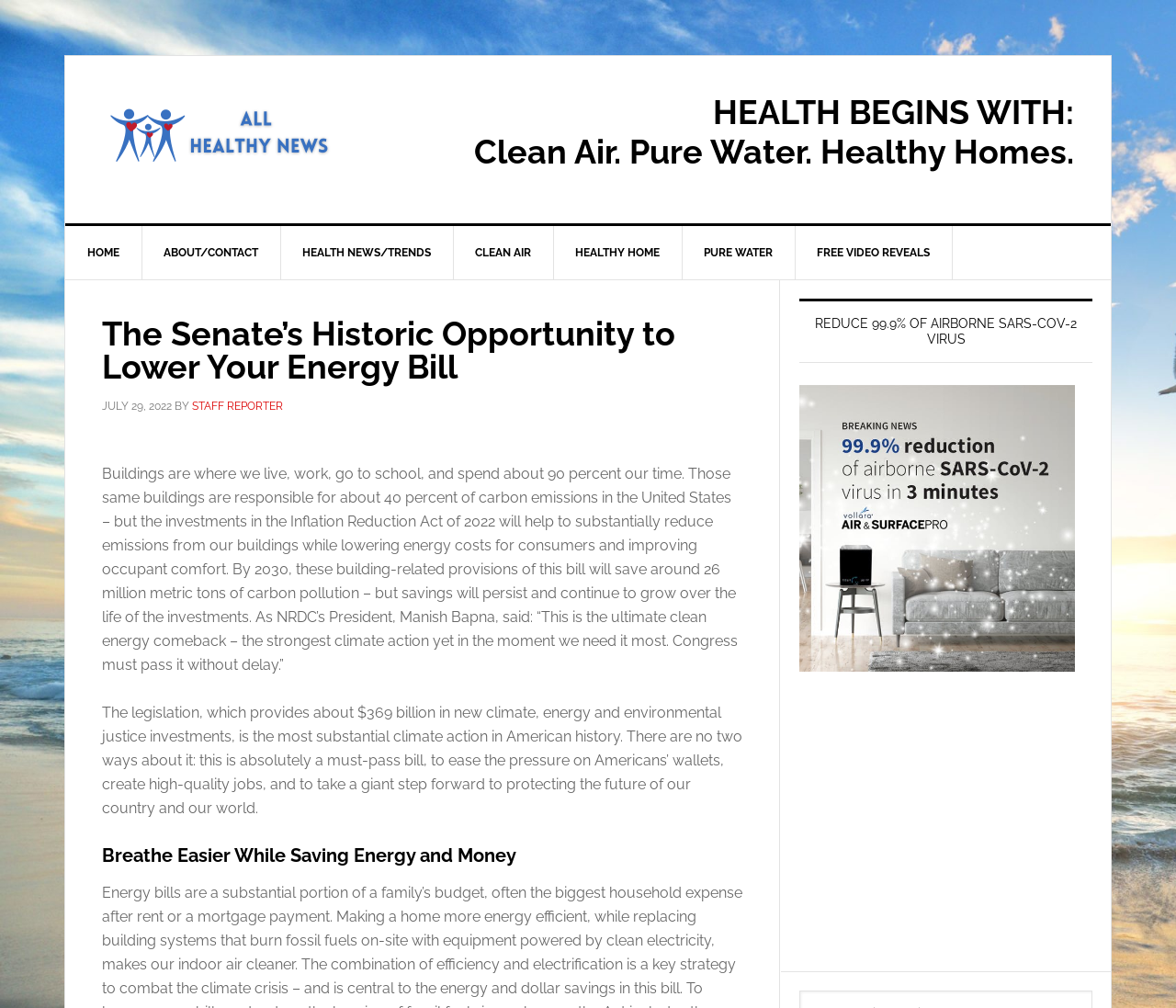Determine the bounding box coordinates of the area to click in order to meet this instruction: "Read the article about Senate’s Historic Opportunity to Lower Your Energy Bill".

[0.087, 0.315, 0.631, 0.38]